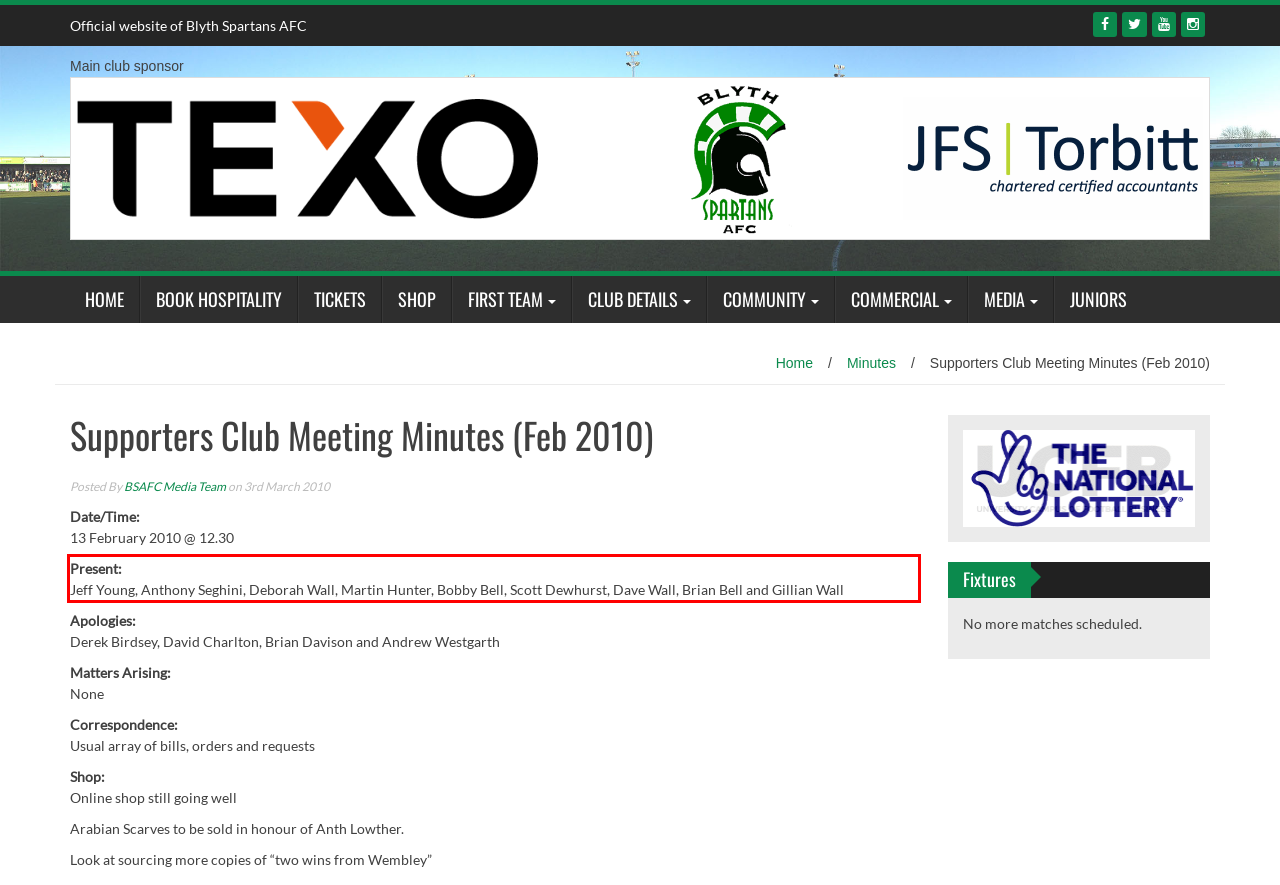In the screenshot of the webpage, find the red bounding box and perform OCR to obtain the text content restricted within this red bounding box.

Present: Jeff Young, Anthony Seghini, Deborah Wall, Martin Hunter, Bobby Bell, Scott Dewhurst, Dave Wall, Brian Bell and Gillian Wall